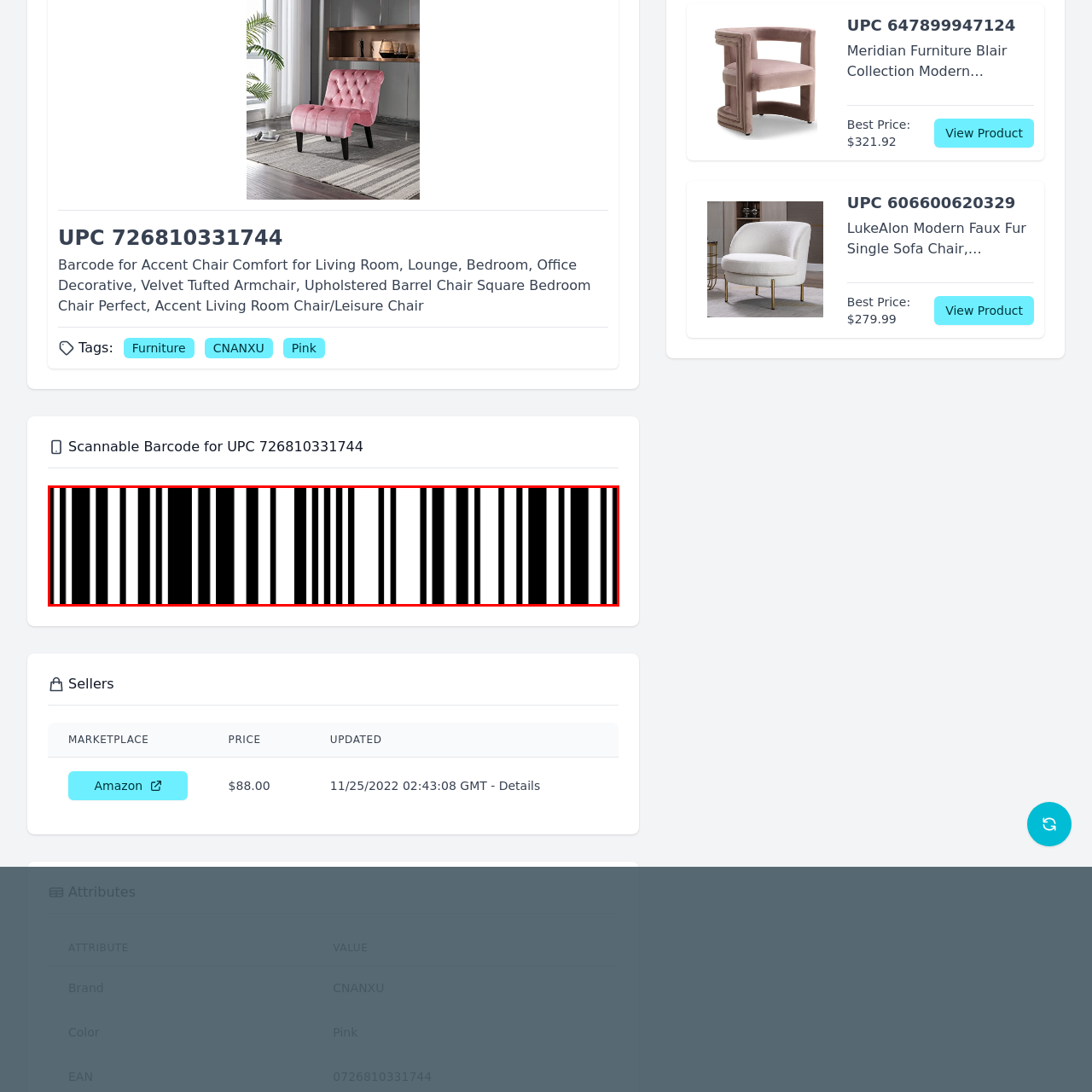Direct your attention to the zone enclosed by the orange box, What is the design of the accent chair? 
Give your response in a single word or phrase.

Velvet tufted